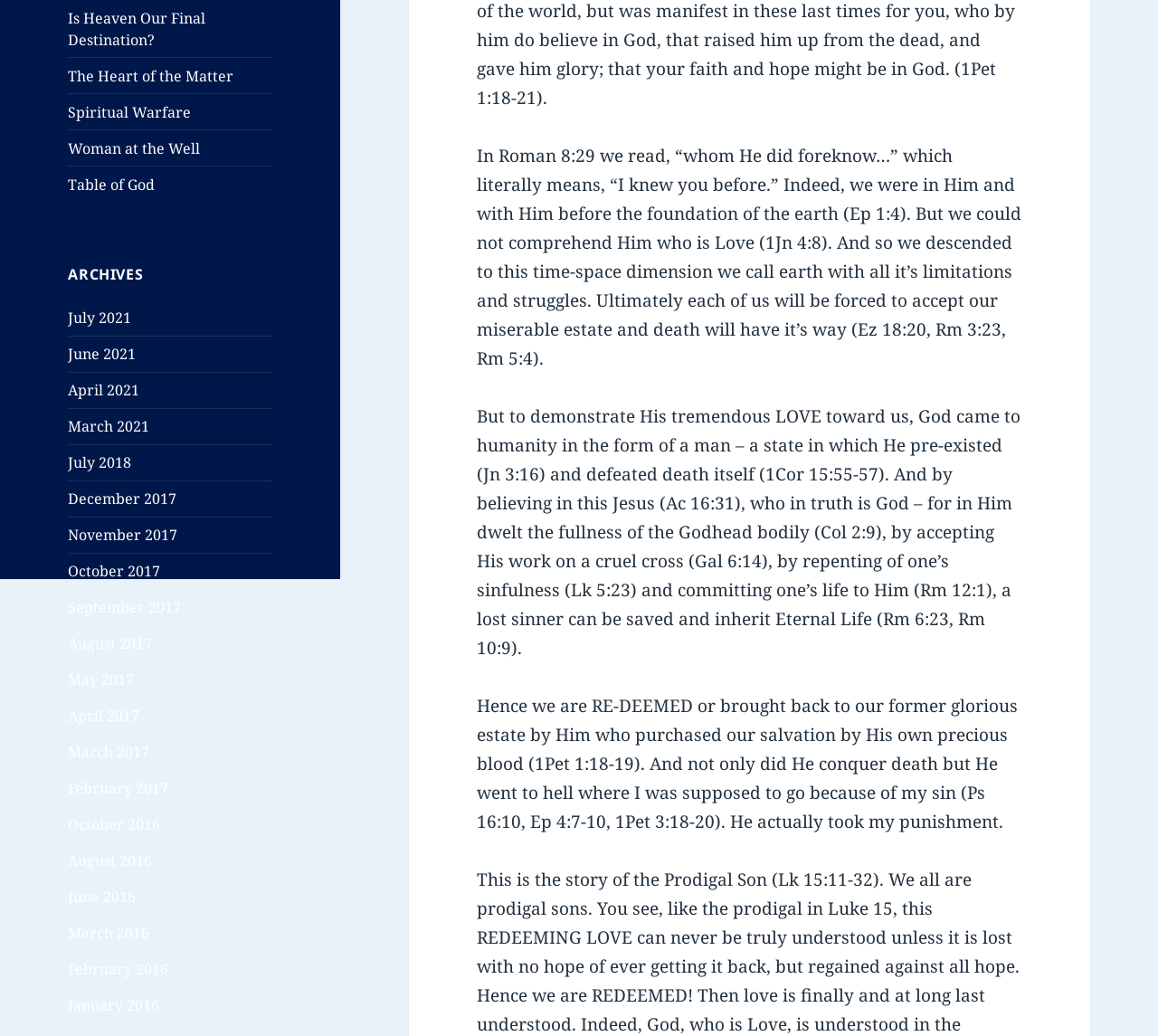Given the element description "December 2017", identify the bounding box of the corresponding UI element.

[0.059, 0.472, 0.153, 0.491]